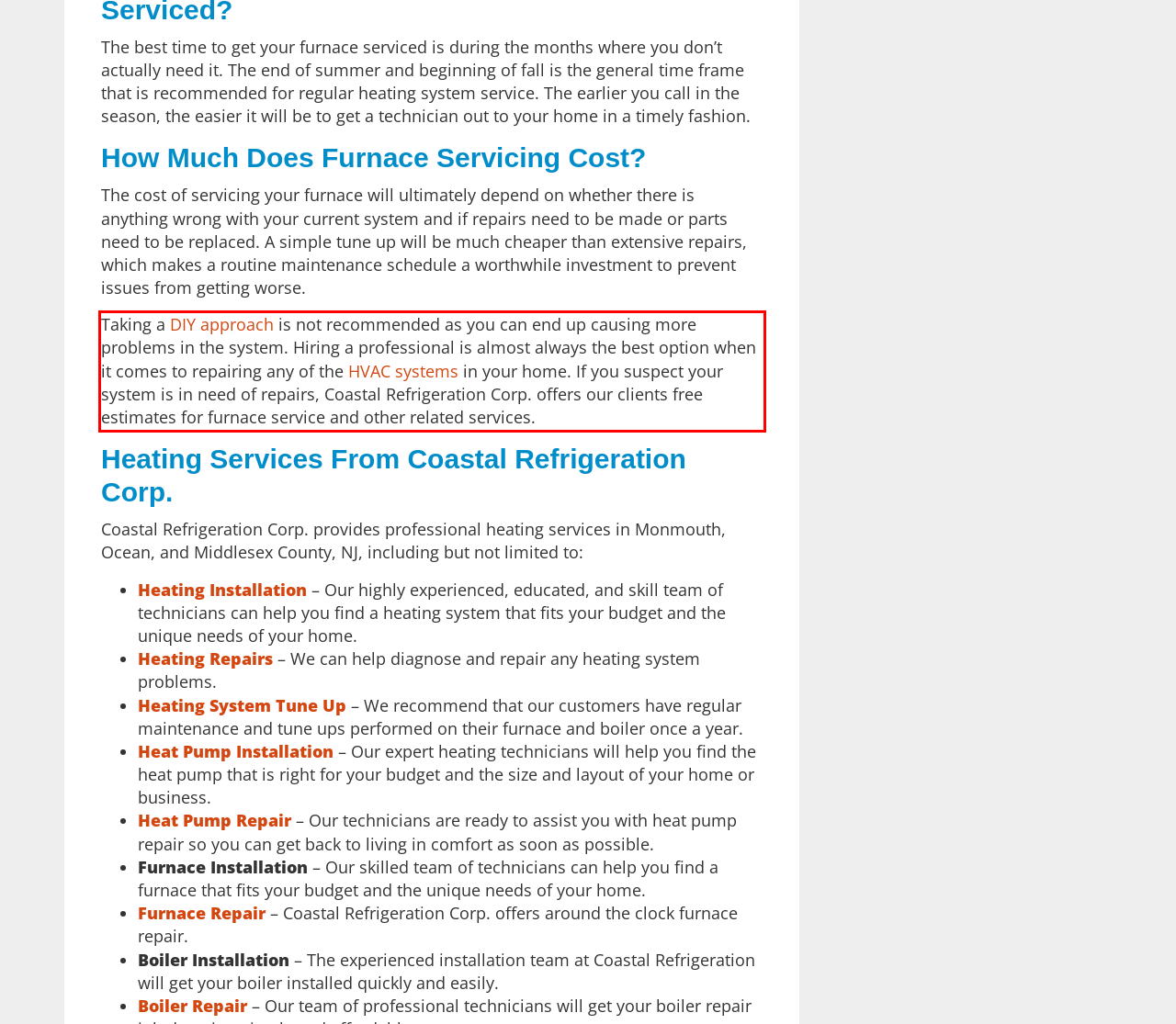There is a UI element on the webpage screenshot marked by a red bounding box. Extract and generate the text content from within this red box.

Taking a DIY approach is not recommended as you can end up causing more problems in the system. Hiring a professional is almost always the best option when it comes to repairing any of the HVAC systems in your home. If you suspect your system is in need of repairs, Coastal Refrigeration Corp. offers our clients free estimates for furnace service and other related services.